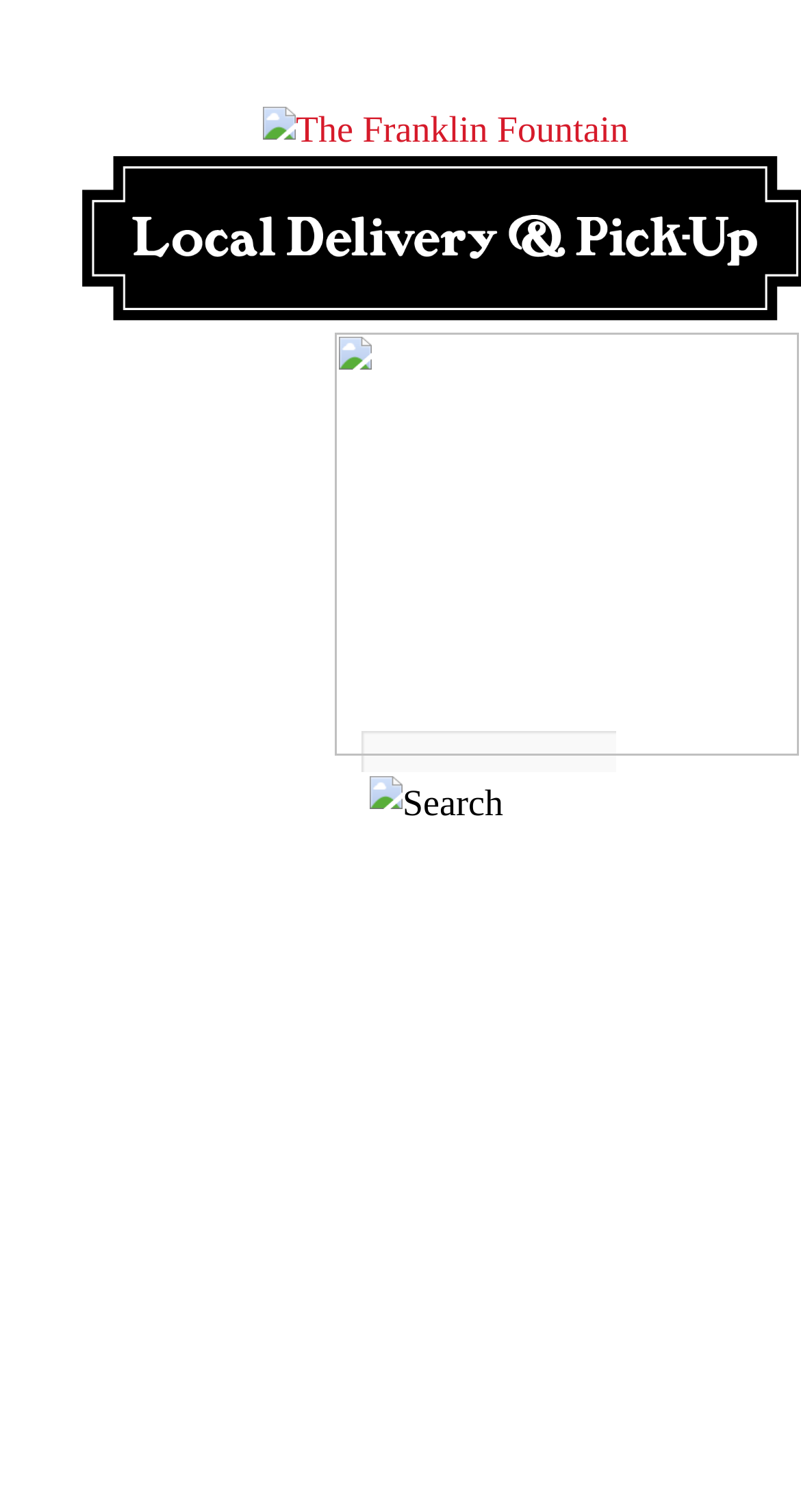Locate and extract the headline of this webpage.

May ’11 Scoop